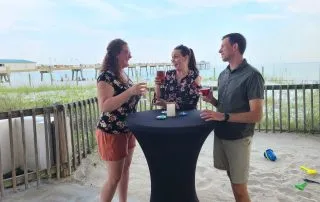Describe every aspect of the image in depth.

Gathered around a sleek, black cocktail table, three friends enjoy a moment of laughter and conversation against a picturesque seaside backdrop. Two women, dressed in vibrant summer attire, raise their drinks cheerfully, while a man in a casual shirt participates in the joyful exchange, holding a beverage of his own. The sandy setting is enhanced by the gentle waves in the background and the distant pier, suggesting a relaxed atmosphere perfect for social gatherings. This image captures the essence of a friendly cocktail function, showcasing the inviting ambiance of the Gulfarium Marine Adventure Park.